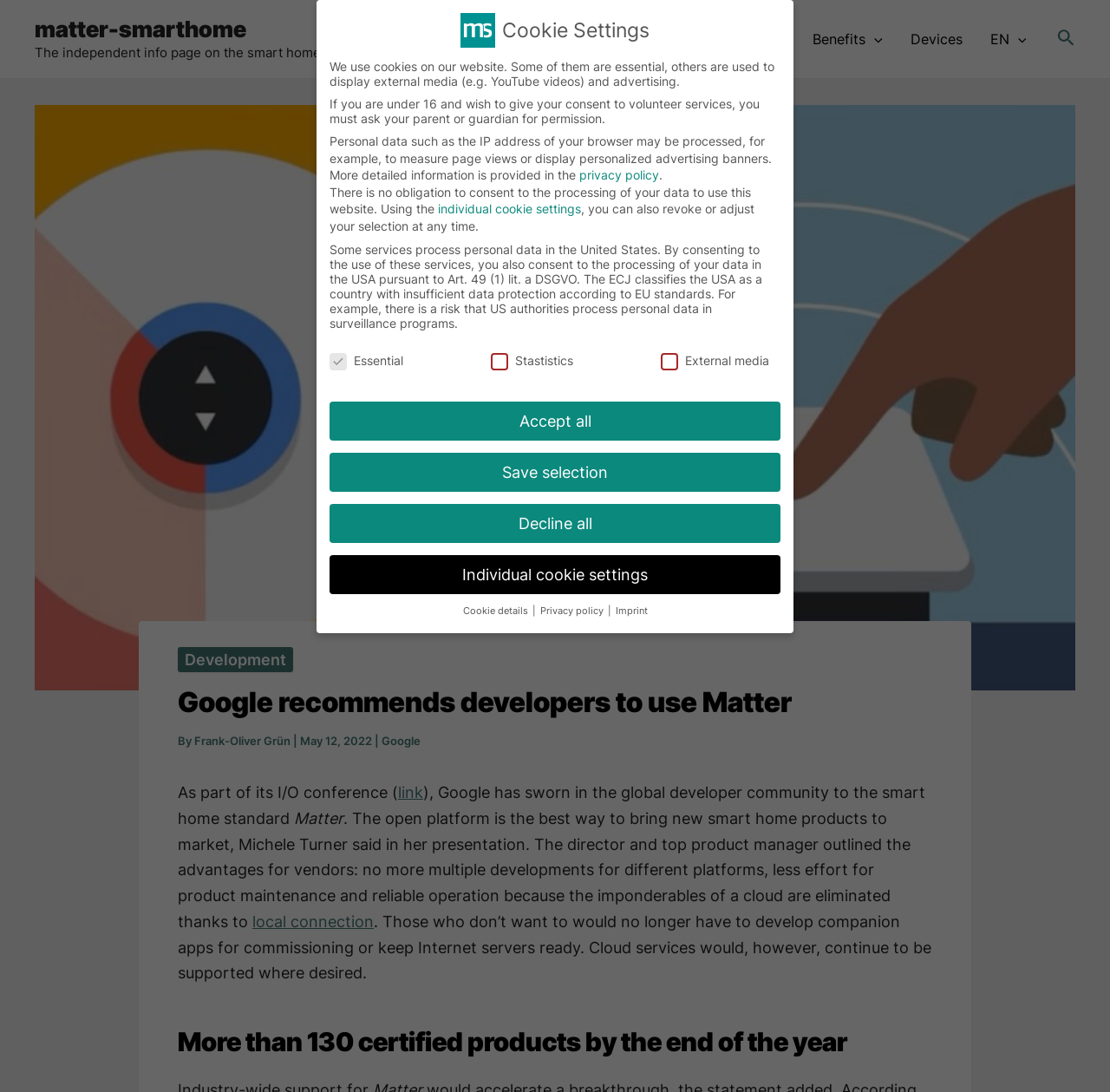Pinpoint the bounding box coordinates of the clickable element to carry out the following instruction: "Go to 'FAQ'."

[0.539, 0.004, 0.587, 0.068]